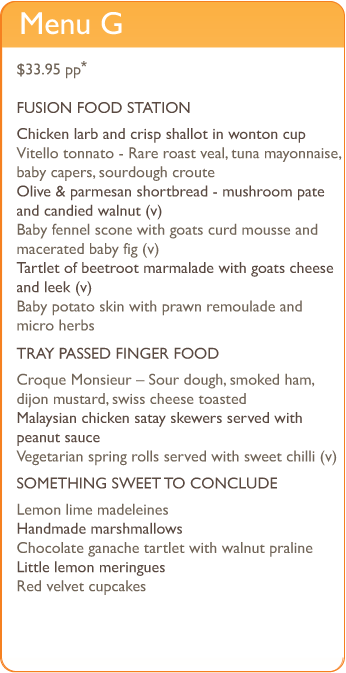Using the information in the image, give a detailed answer to the following question: What is the vegetarian option in the Fusion Food Station?

The caption lists several options in the Fusion Food Station, and among them, olive and parmesan shortbread with mushroom pâté and candied walnut is marked as vegetarian.